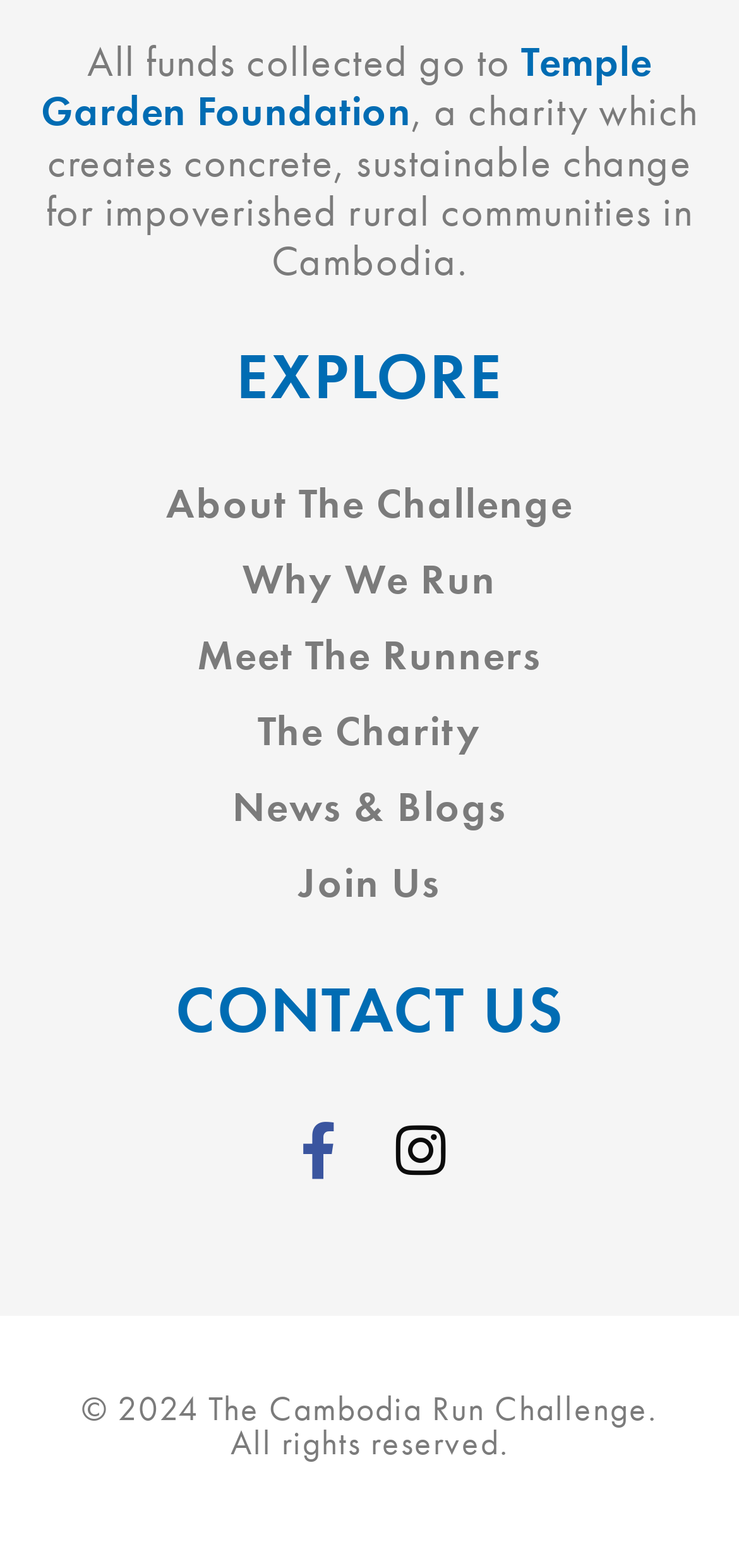Utilize the details in the image to give a detailed response to the question: What are the two main sections on the website?

The website has two main sections, EXPLORE and CONTACT US, as indicated by the heading elements with these titles.